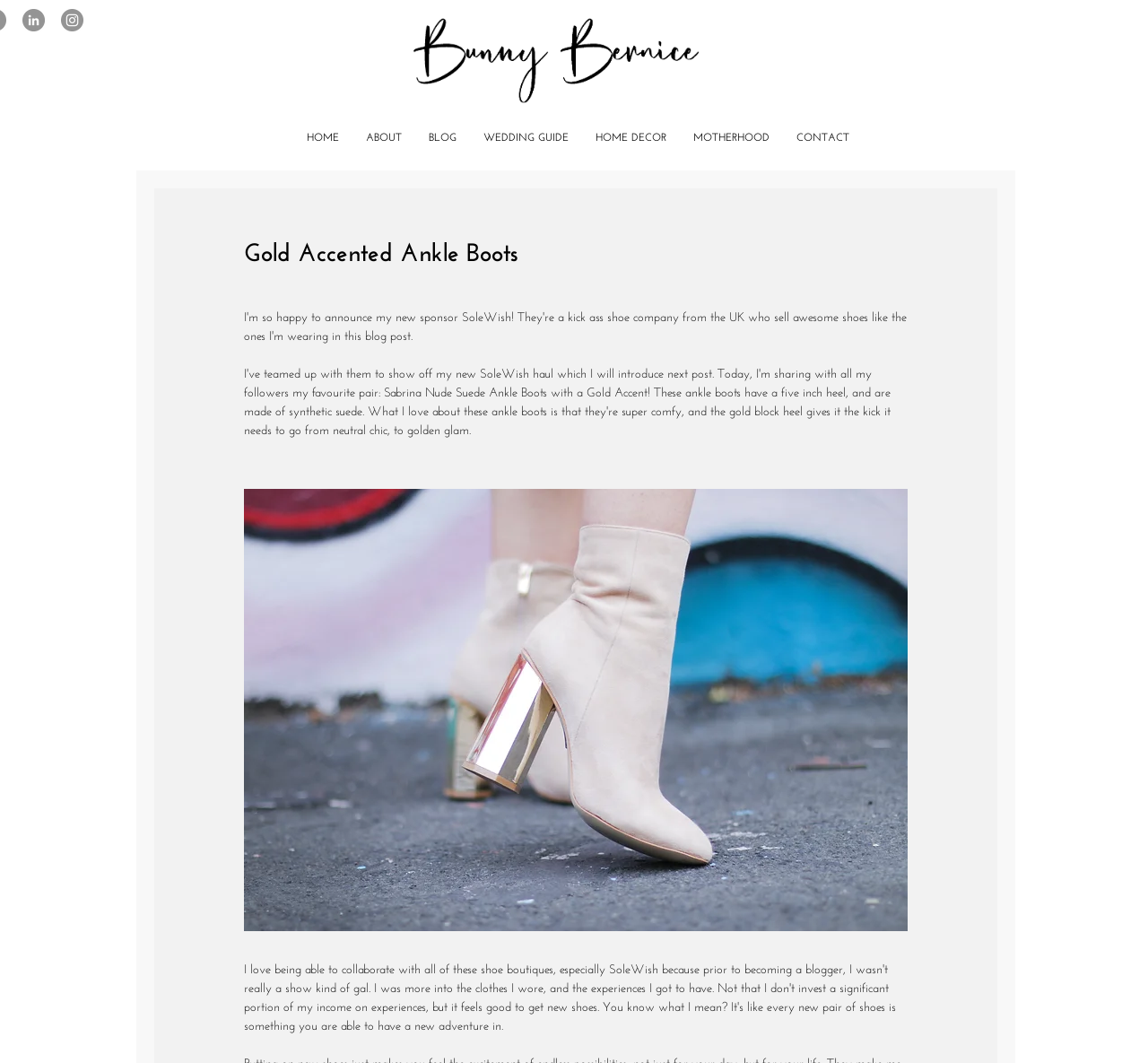Please locate the bounding box coordinates of the element that needs to be clicked to achieve the following instruction: "explore Sabrina Nude Suede Ankle Boots". The coordinates should be four float numbers between 0 and 1, i.e., [left, top, right, bottom].

[0.334, 0.364, 0.564, 0.376]